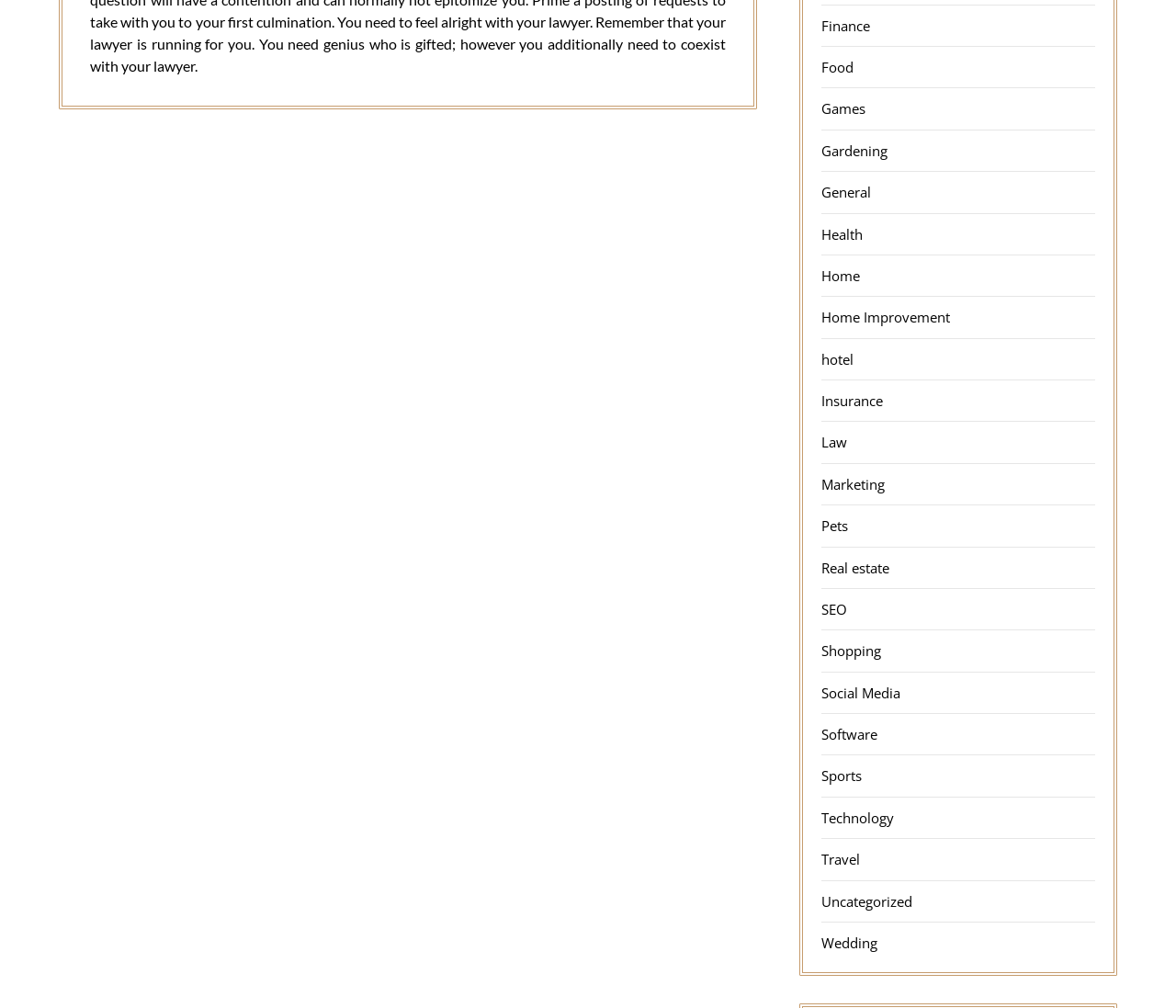Give a one-word or phrase response to the following question: What is the category located below 'Home Improvement'?

Hotel